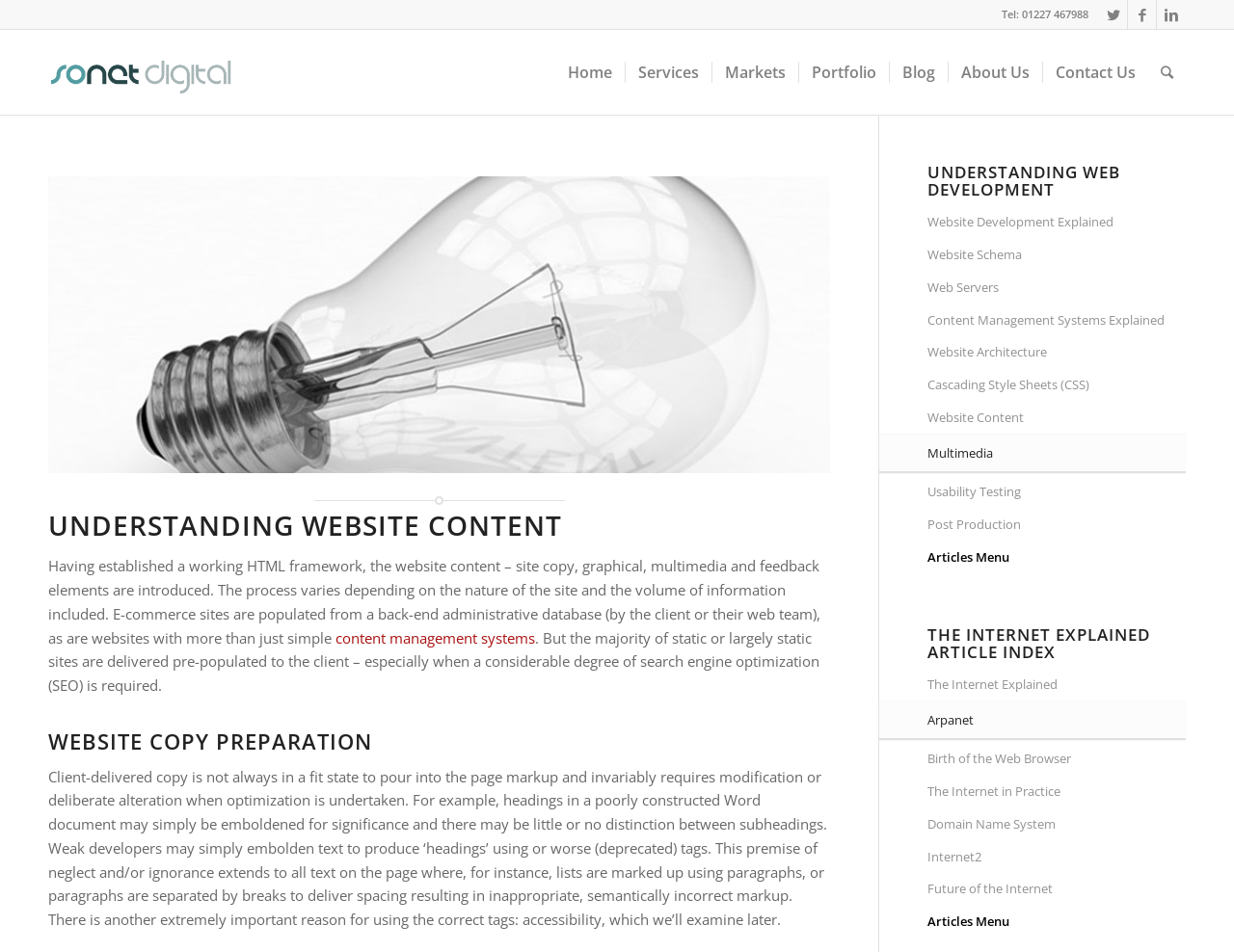Please find the bounding box coordinates of the clickable region needed to complete the following instruction: "Click the 'Sonet Digital' link". The bounding box coordinates must consist of four float numbers between 0 and 1, i.e., [left, top, right, bottom].

[0.039, 0.031, 0.189, 0.12]